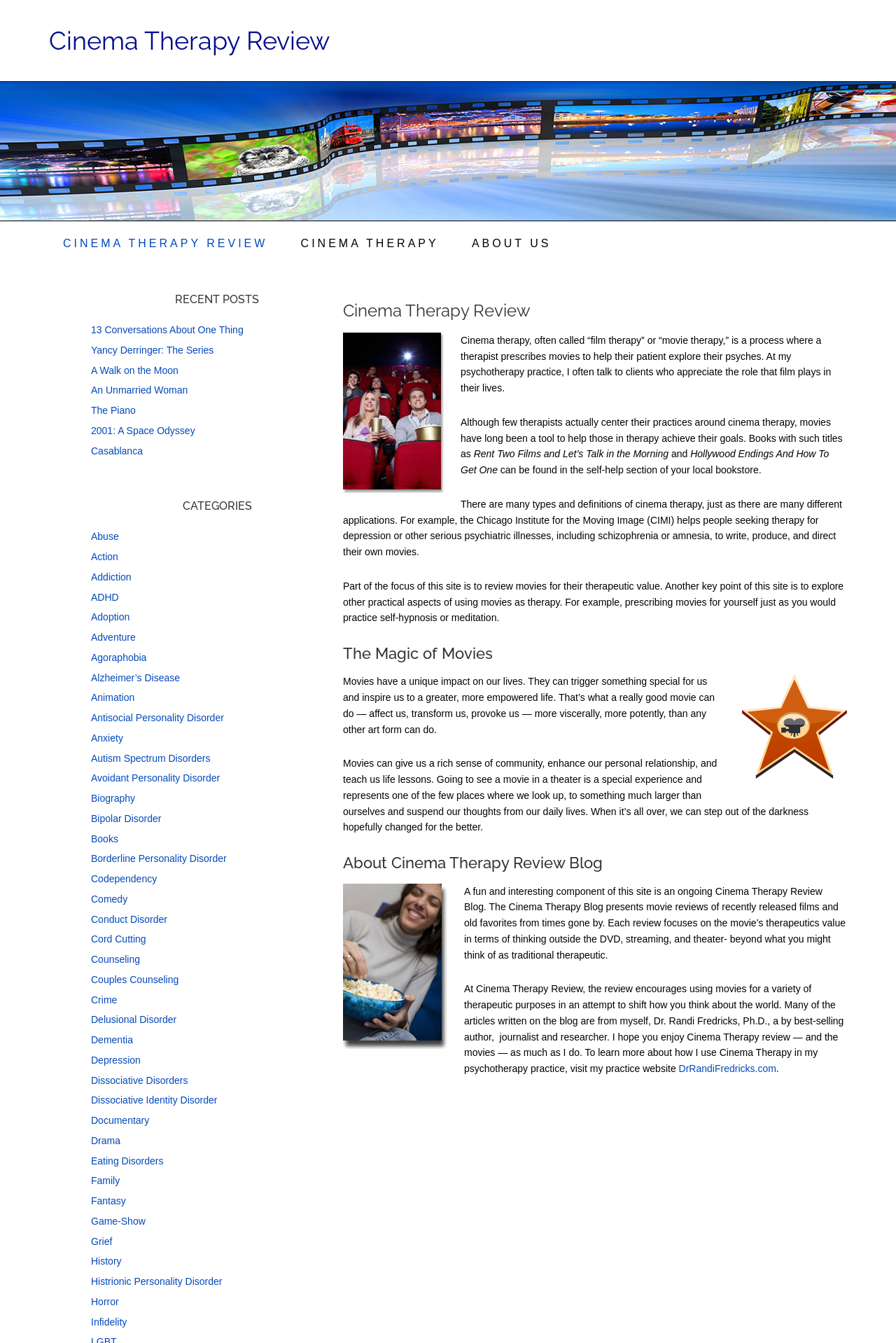Locate the bounding box for the described UI element: "Avoidant Personality Disorder". Ensure the coordinates are four float numbers between 0 and 1, formatted as [left, top, right, bottom].

[0.102, 0.575, 0.245, 0.584]